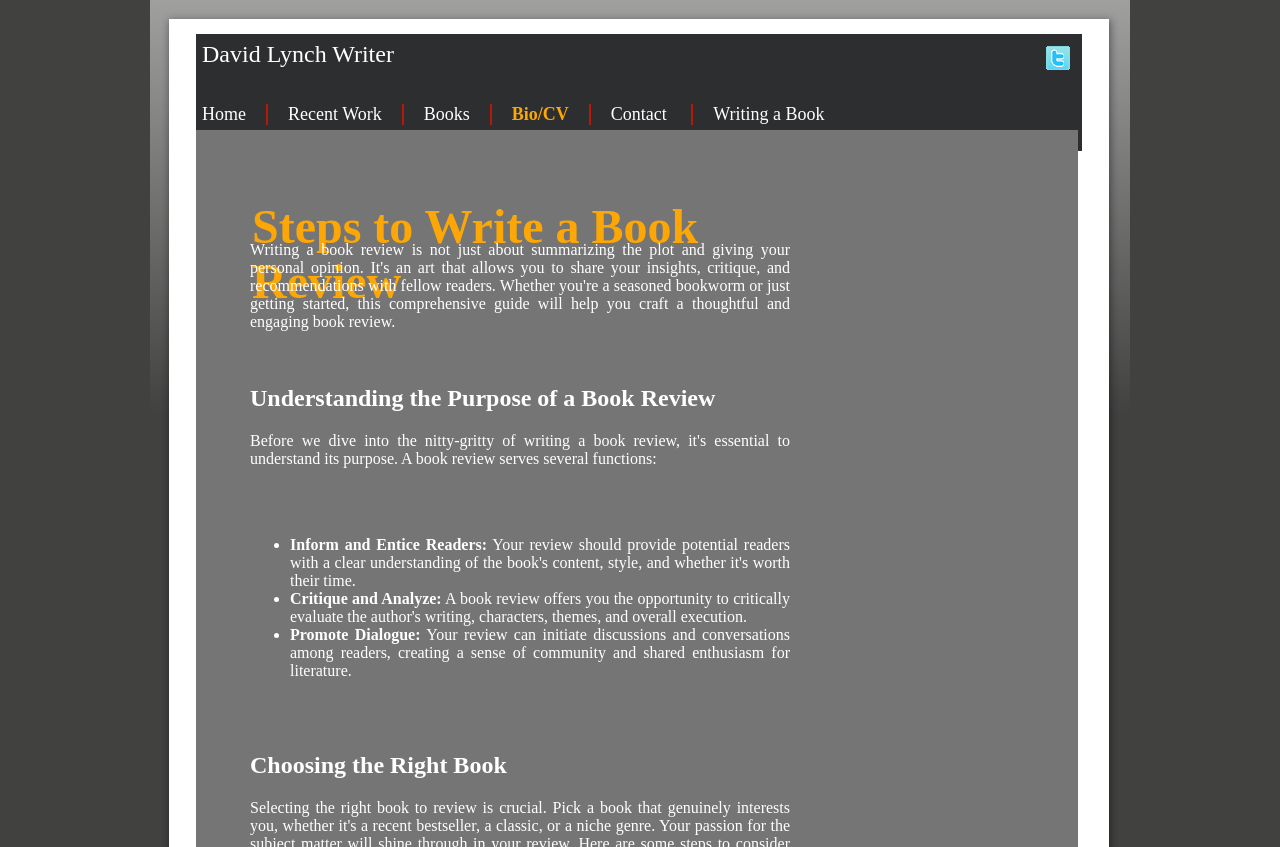Give a complete and precise description of the webpage's appearance.

This webpage is a comprehensive guide on how to write a book review. At the top, there is a title "How to Write a Book Review: A Comprehensive Guide" and a navigation menu with links to "Home", "Recent Work", "Books", "Bio/CV", "Contact", and "Writing a Book". Each link has an accompanying image. 

Below the navigation menu, there is a section with a heading "Steps to Write a Book Review". This section is followed by another section with a heading "Understanding the Purpose of a Book Review". 

Underneath, there is a list with three bullet points, each describing a purpose of a book review: to inform and entice readers, to critique and analyze, and to promote dialogue. The list is accompanied by a descriptive text that explains how a book review can initiate discussions and conversations among readers.

Further down, there is a section with a heading "Choosing the Right Book". 

On the top right corner, there is an image, and at the top left corner, there is a text "David Lynch Writer".